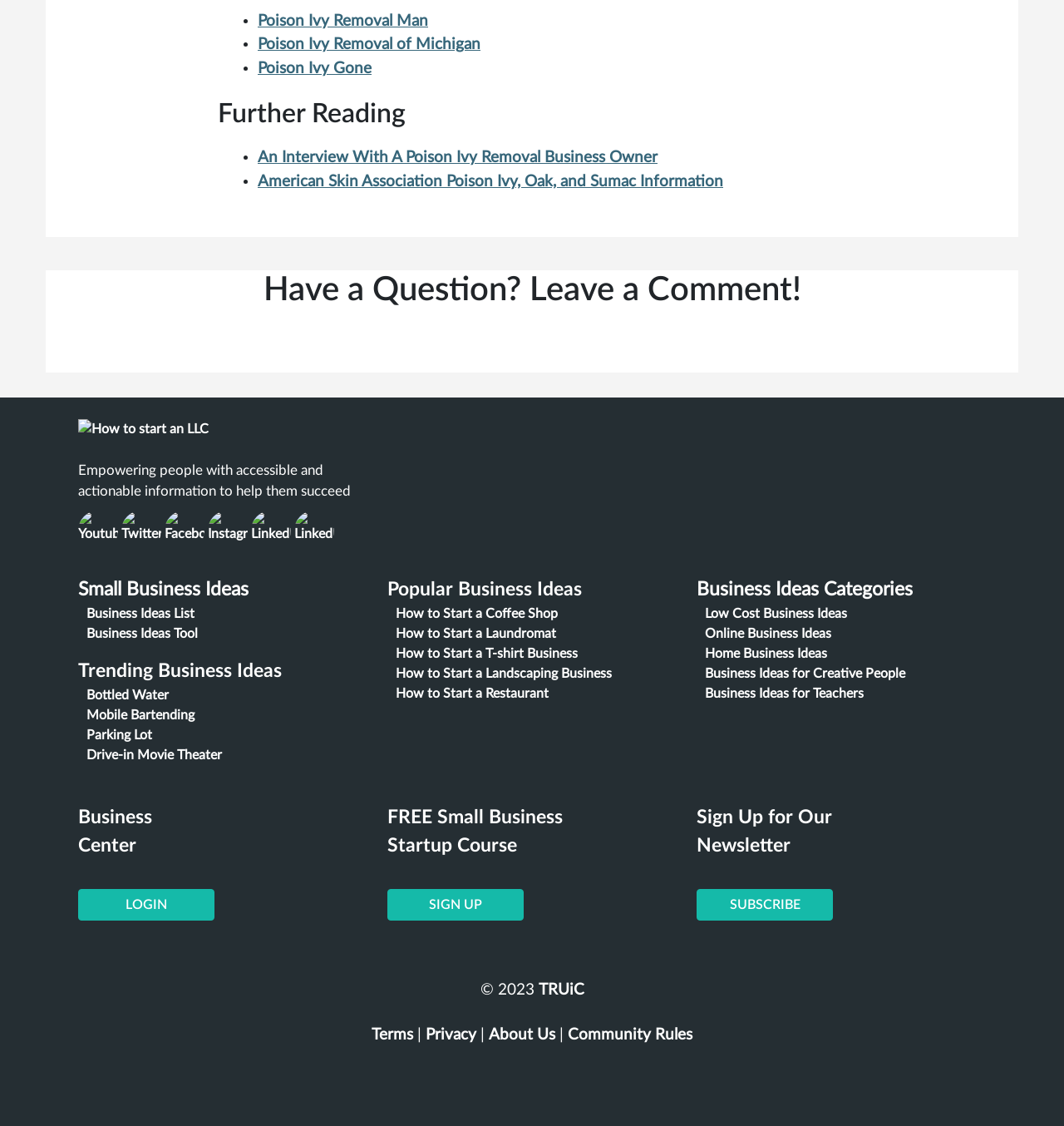Determine the bounding box coordinates of the region to click in order to accomplish the following instruction: "Click on 'Poison Ivy Removal Man'". Provide the coordinates as four float numbers between 0 and 1, specifically [left, top, right, bottom].

[0.242, 0.011, 0.402, 0.025]